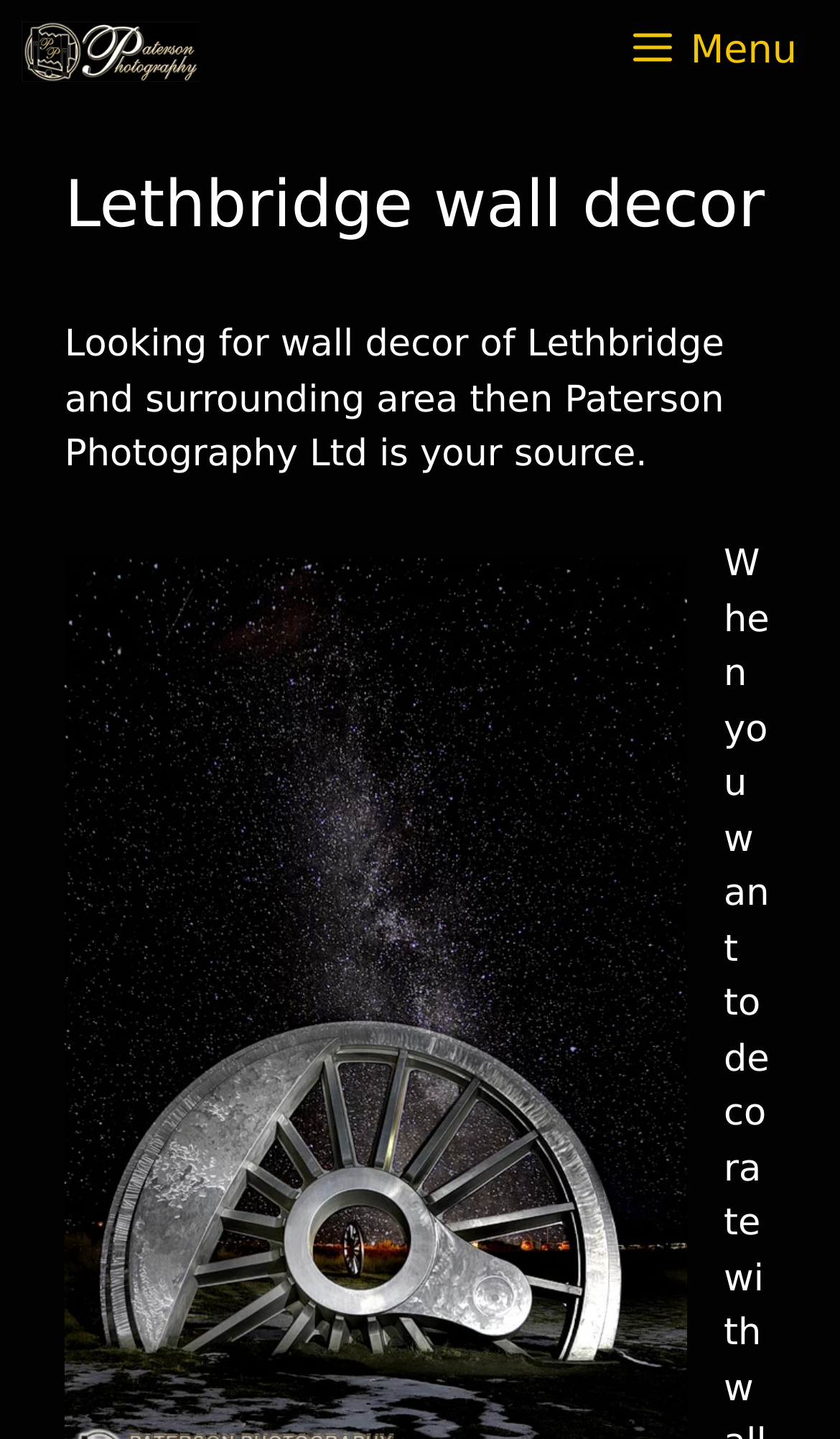Is there an image on the navigation bar?
Examine the image closely and answer the question with as much detail as possible.

There is an image element with the text 'Paterson Photography Fine Art' inside the navigation element, indicating that there is an image on the navigation bar.